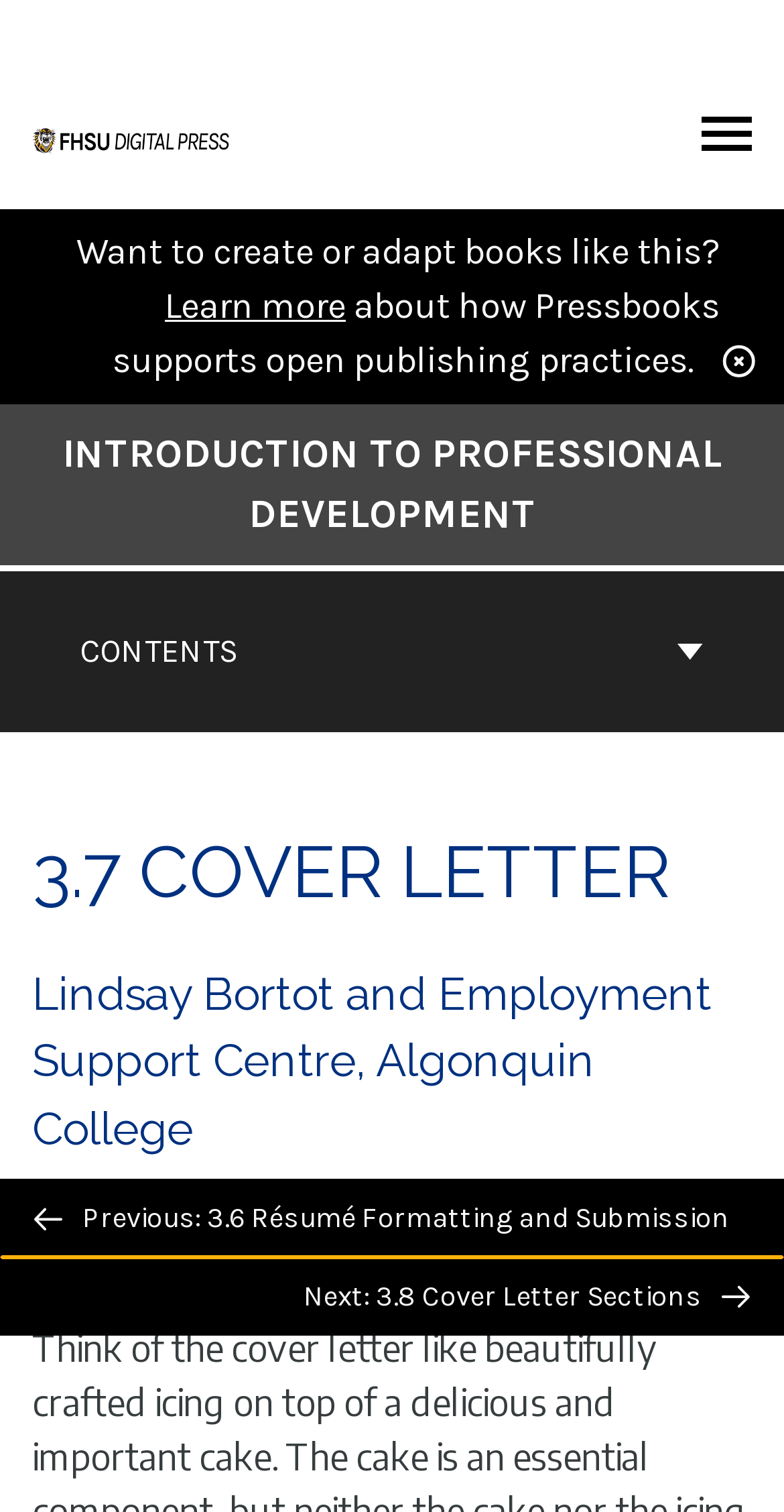What is the logo above the 'Want to create or adapt books like this?' text?
From the image, respond using a single word or phrase.

FHSU Digital Press